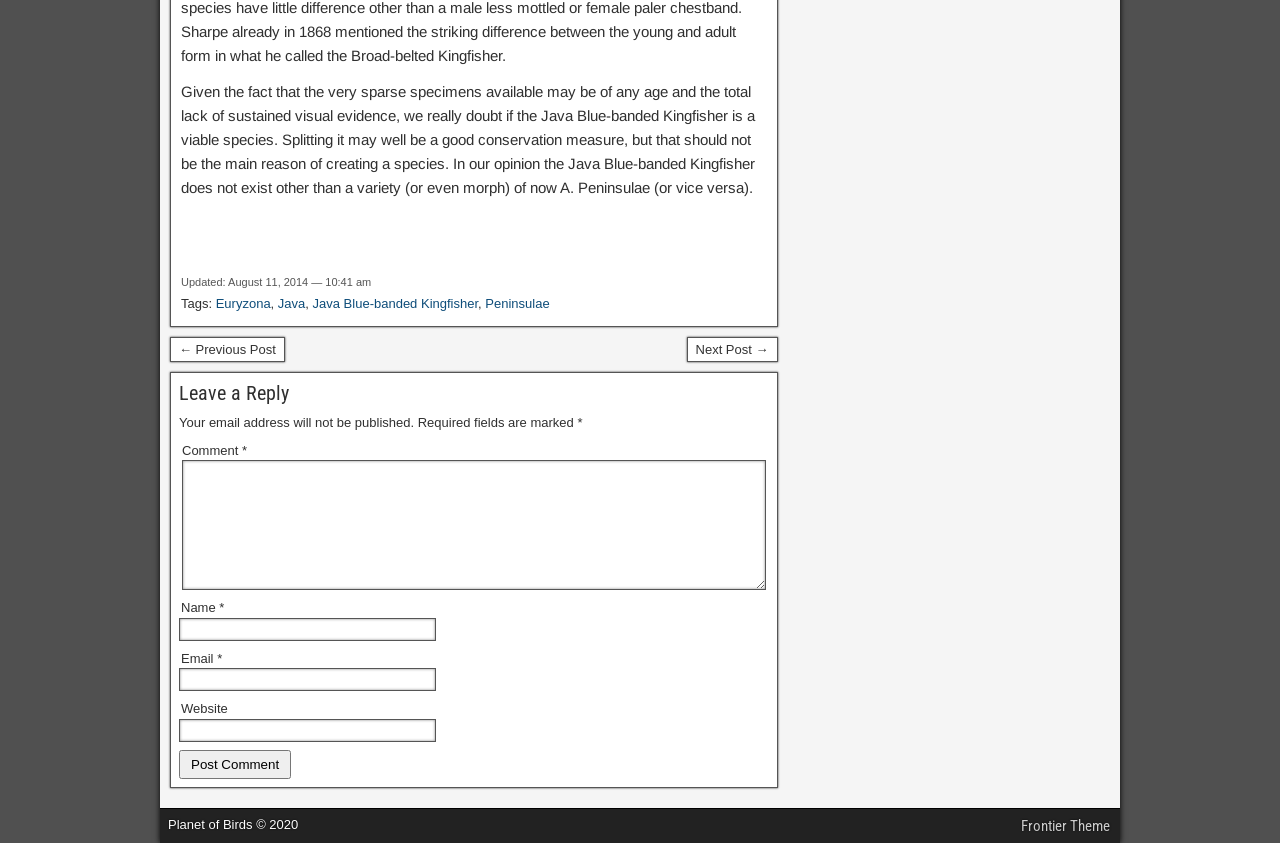Please determine the bounding box coordinates of the element to click in order to execute the following instruction: "Click the 'Post Comment' button". The coordinates should be four float numbers between 0 and 1, specified as [left, top, right, bottom].

[0.14, 0.889, 0.227, 0.924]